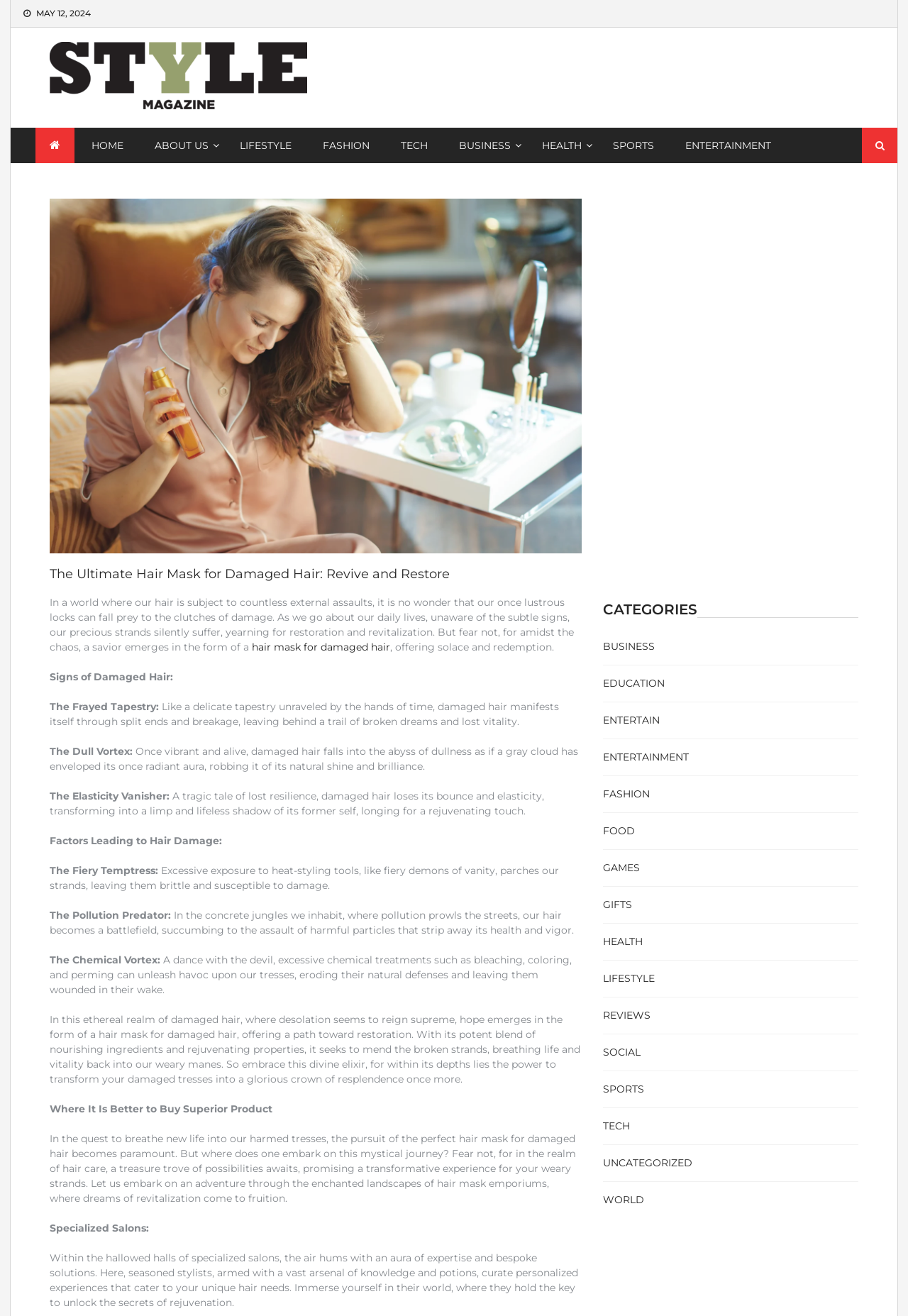Locate the bounding box coordinates of the region to be clicked to comply with the following instruction: "Explore the 'LIFESTYLE' category". The coordinates must be four float numbers between 0 and 1, in the form [left, top, right, bottom].

[0.248, 0.098, 0.337, 0.123]